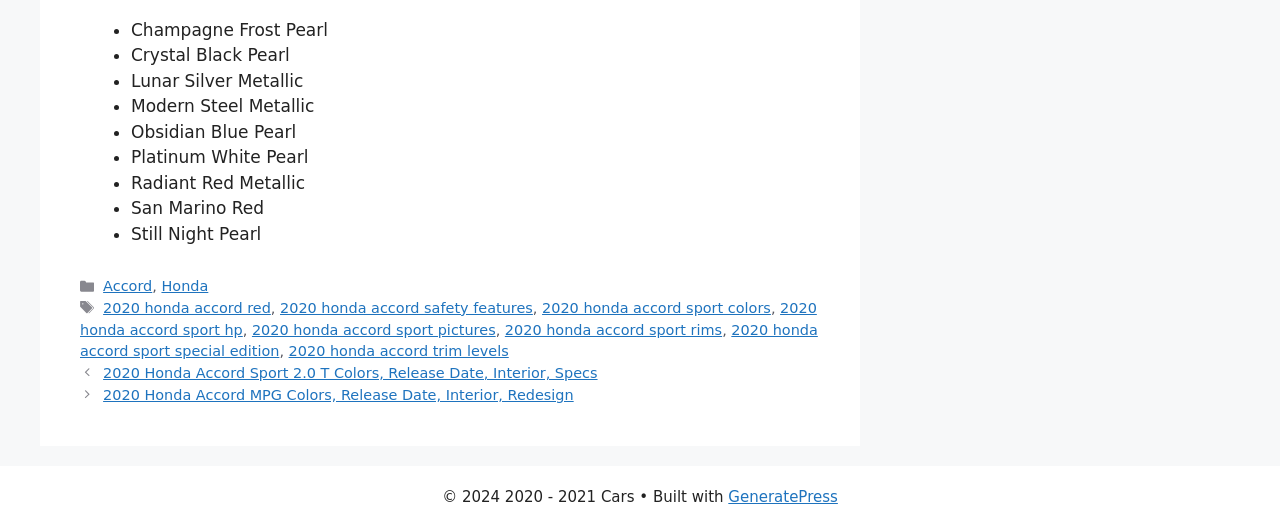Bounding box coordinates are to be given in the format (top-left x, top-left y, bottom-right x, bottom-right y). All values must be floating point numbers between 0 and 1. Provide the bounding box coordinate for the UI element described as: 2020 honda accord trim levels

[0.225, 0.649, 0.397, 0.679]